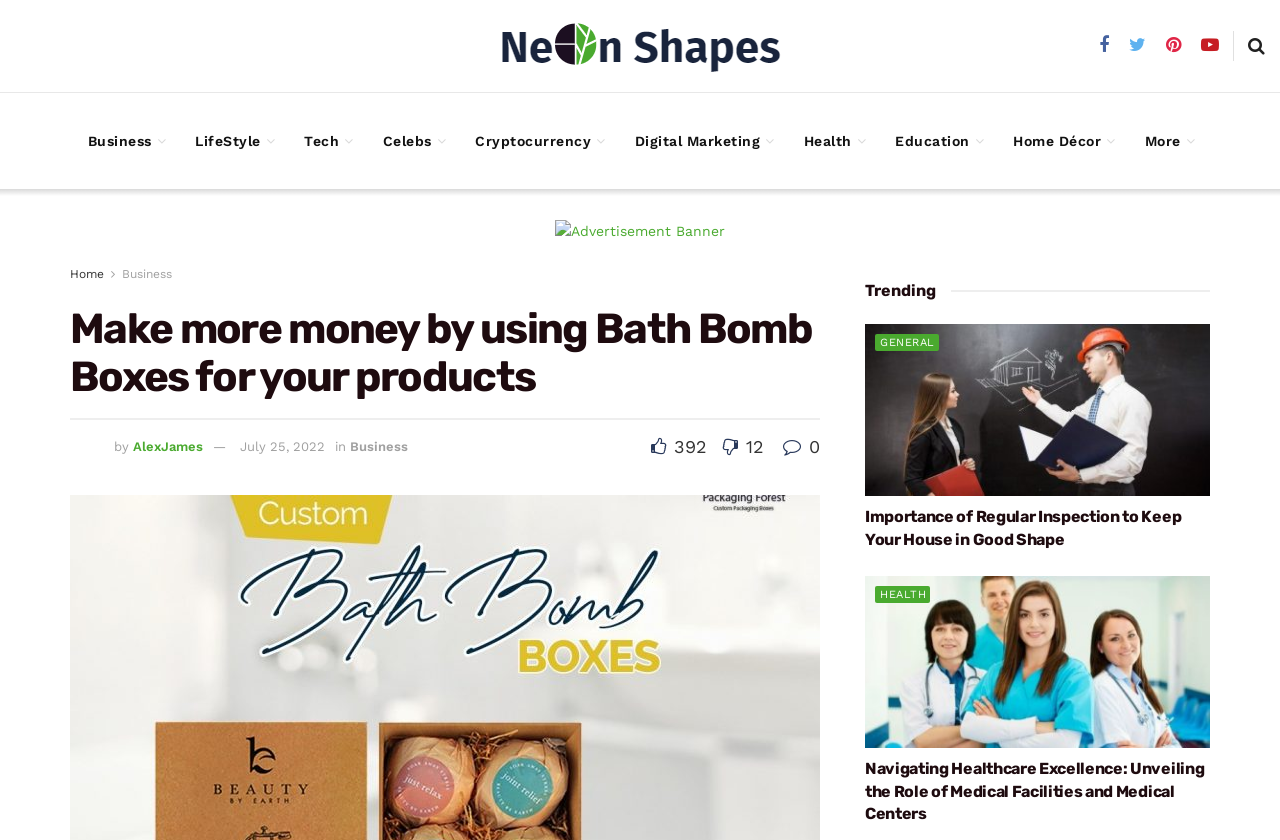Using the elements shown in the image, answer the question comprehensively: What is the shape of the bath bomb?

Based on the meta description, it is mentioned that the bath bomb boxes are intended to give businesses a protected packaging solution because these ball-shaped bombs are fragile and sensitive.